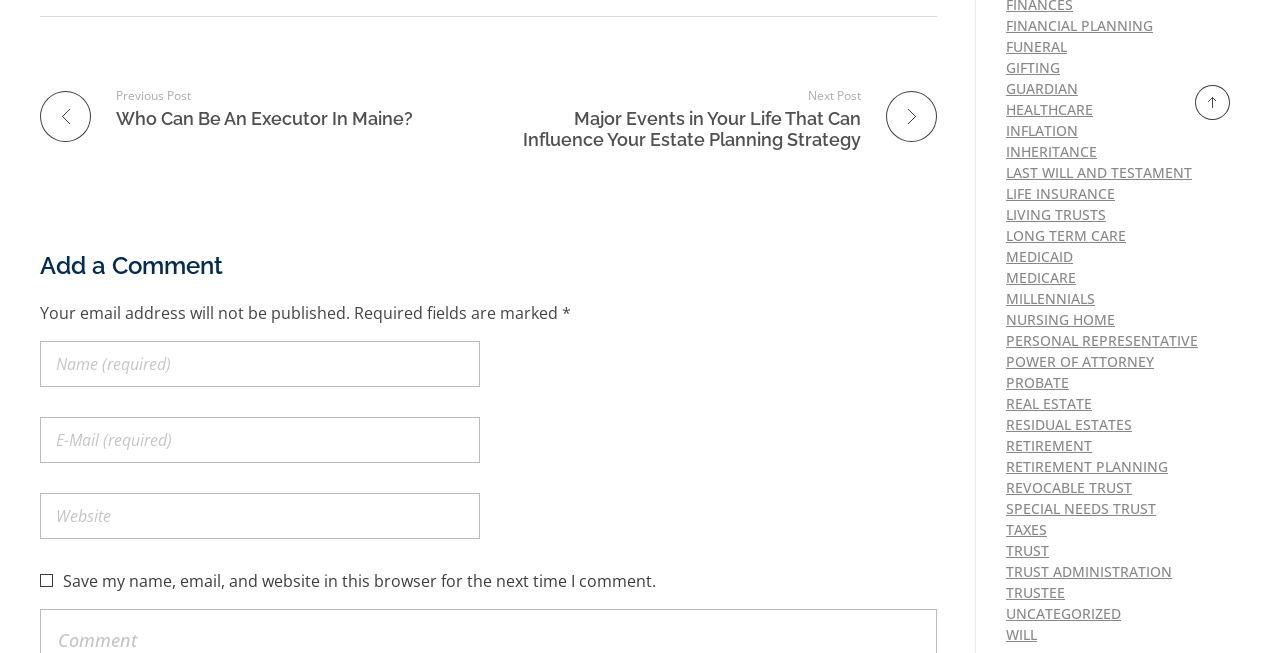Extract the bounding box coordinates for the UI element described as: "Living Trusts".

[0.786, 0.313, 0.864, 0.342]